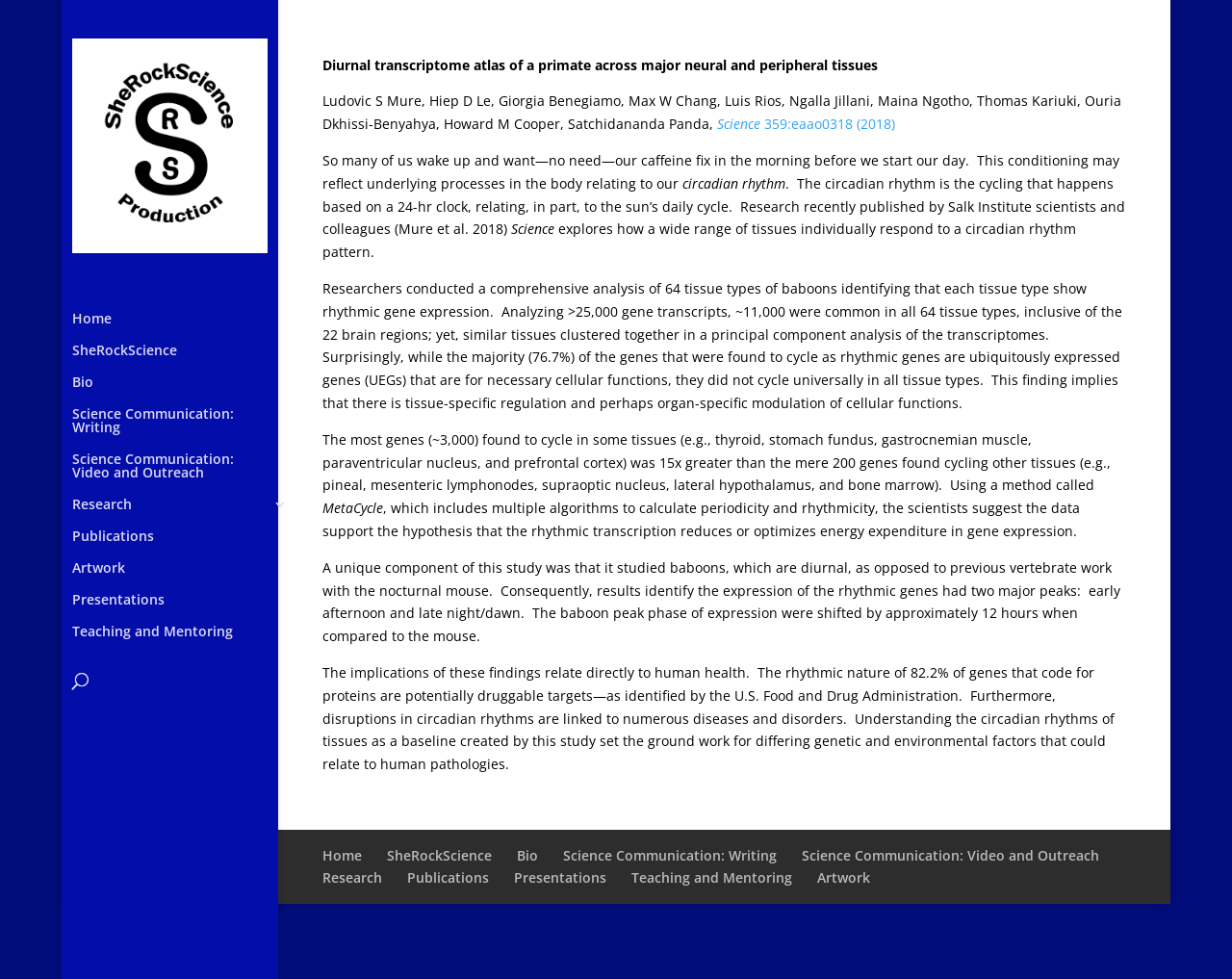Please indicate the bounding box coordinates for the clickable area to complete the following task: "View the 'Science Communication: Writing' page". The coordinates should be specified as four float numbers between 0 and 1, i.e., [left, top, right, bottom].

[0.059, 0.416, 0.248, 0.462]